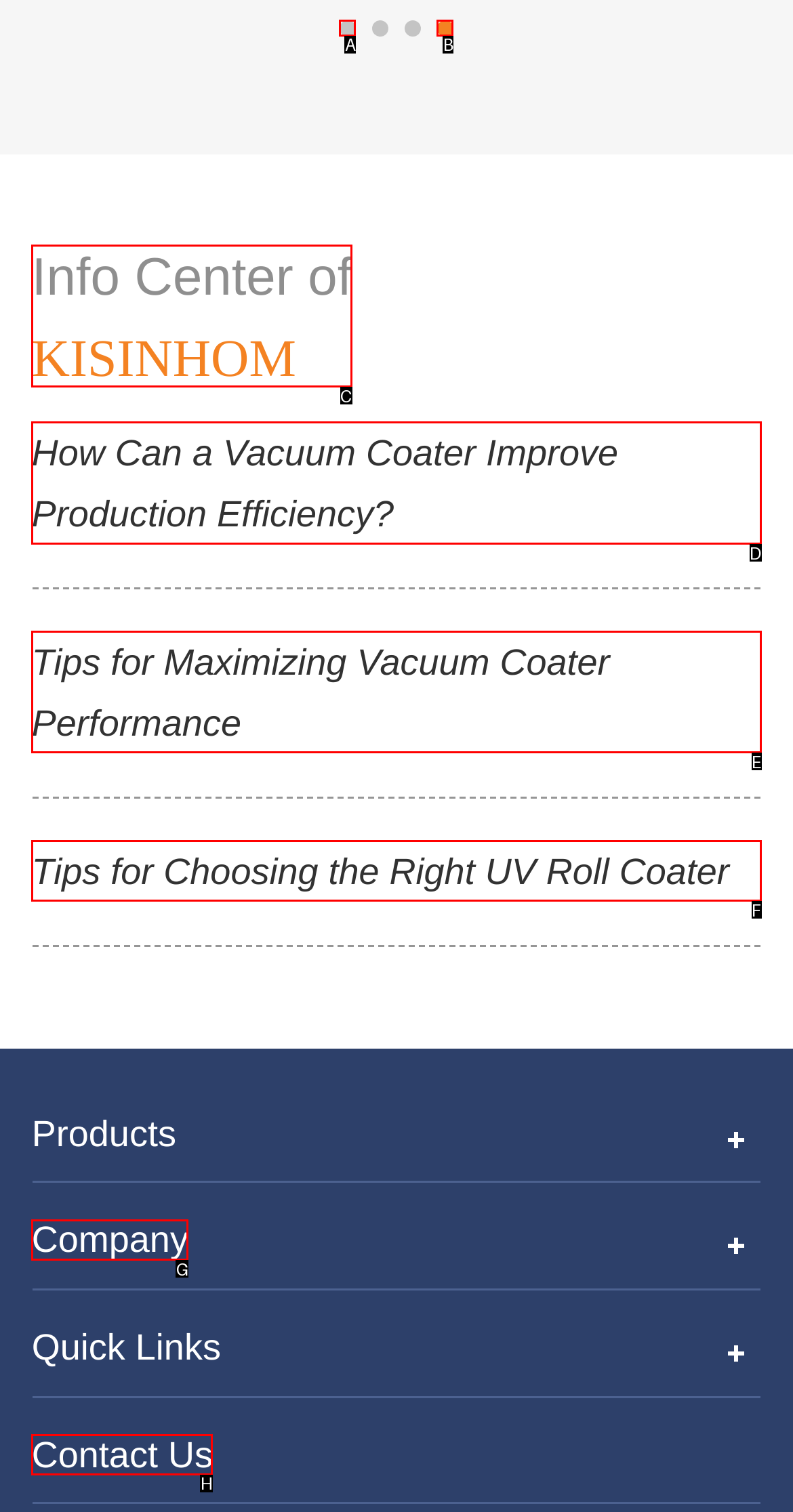Point out which HTML element you should click to fulfill the task: Read about how a vacuum coater can improve production efficiency.
Provide the option's letter from the given choices.

D